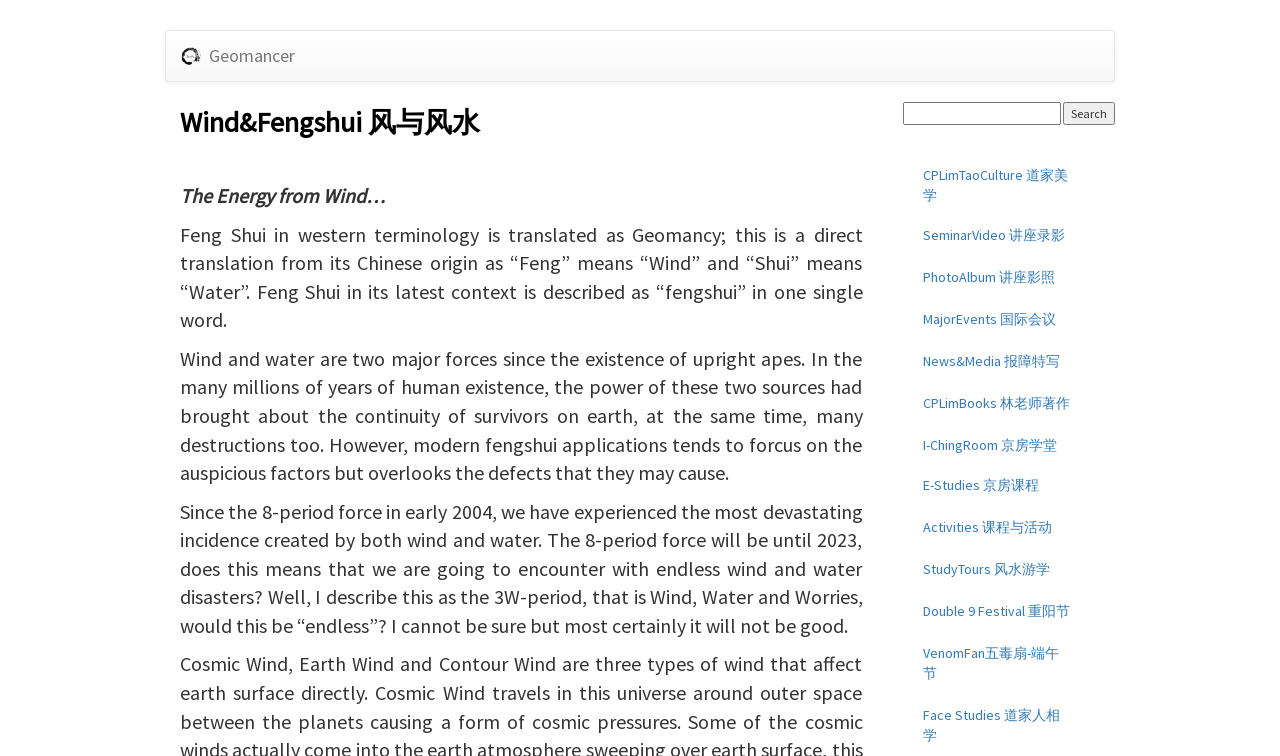Locate the bounding box coordinates of the clickable region necessary to complete the following instruction: "Click on the Sign Smith Sign Painting link". Provide the coordinates in the format of four float numbers between 0 and 1, i.e., [left, top, right, bottom].

None